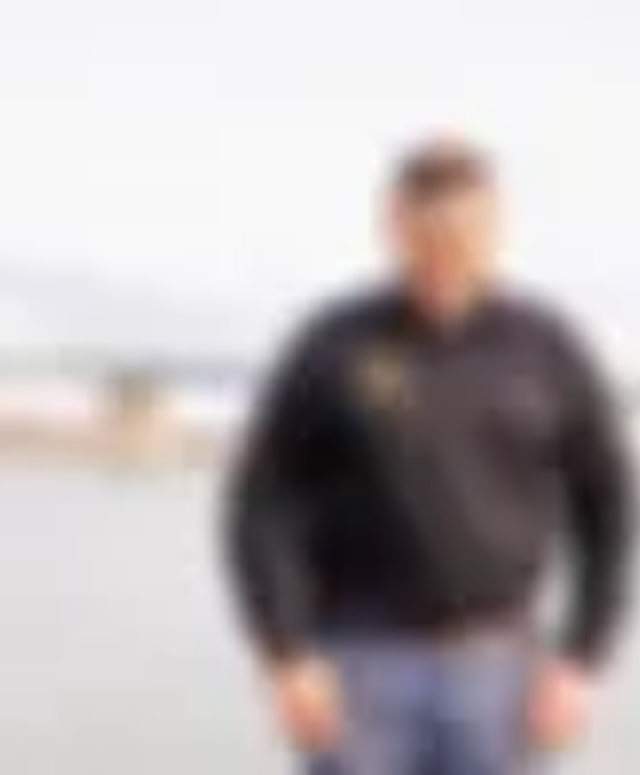Create a detailed narrative for the image.

The image features Jonathan Atkinson, the Owner and CEO, standing in a serene outdoor setting, possibly near a body of water. Dressed in a black shirt, his confident stance conveys professionalism and approachability. In the backdrop, subtle hints of a bridge or structure can be discerned, adding a contextual touch to his role in the construction industry. Jonathan is known for his extensive experience, having over 15 years in both national and international construction, underscoring his expertise and commitment to quality. His passion for training his team to minimize waste and maximize craftsmanship reflects his dedication to delivering exceptional results for clients. This image captures the essence of a leader who values trust and reliability in his work.